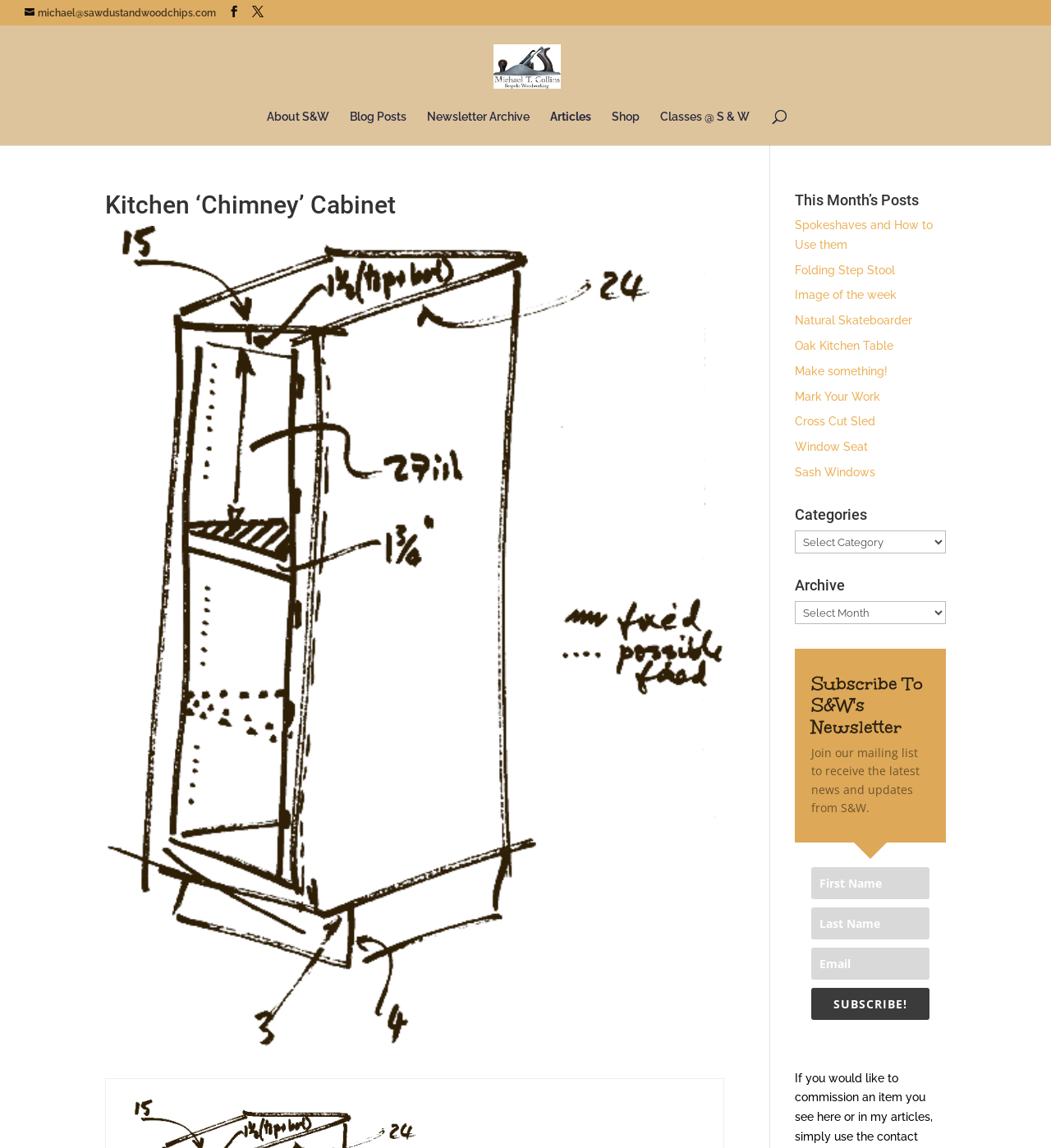Find the bounding box coordinates of the element I should click to carry out the following instruction: "Learn about medical transcription companies in Australia".

None